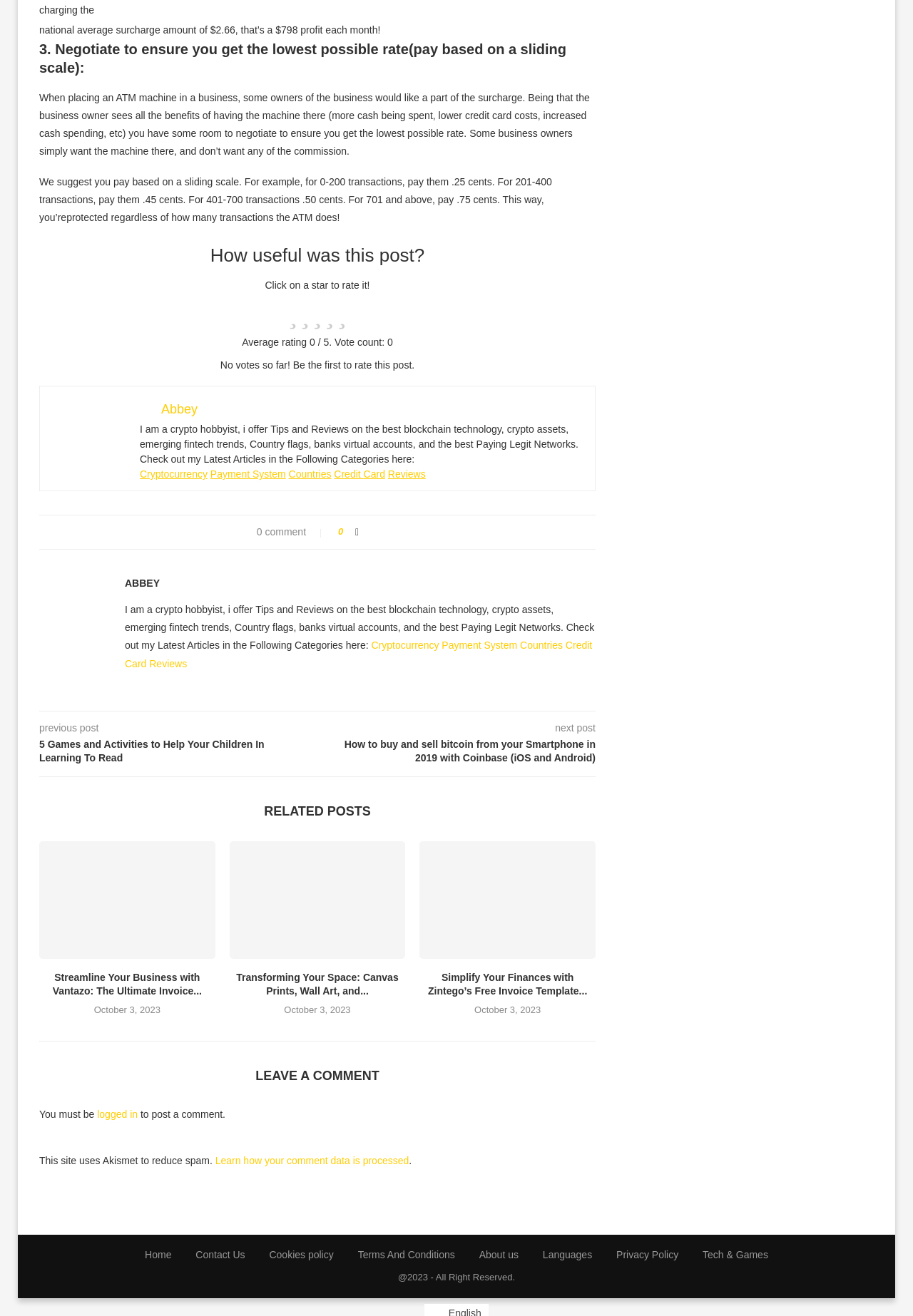Give a one-word or one-phrase response to the question: 
What is the topic of the post?

ATM machine negotiation